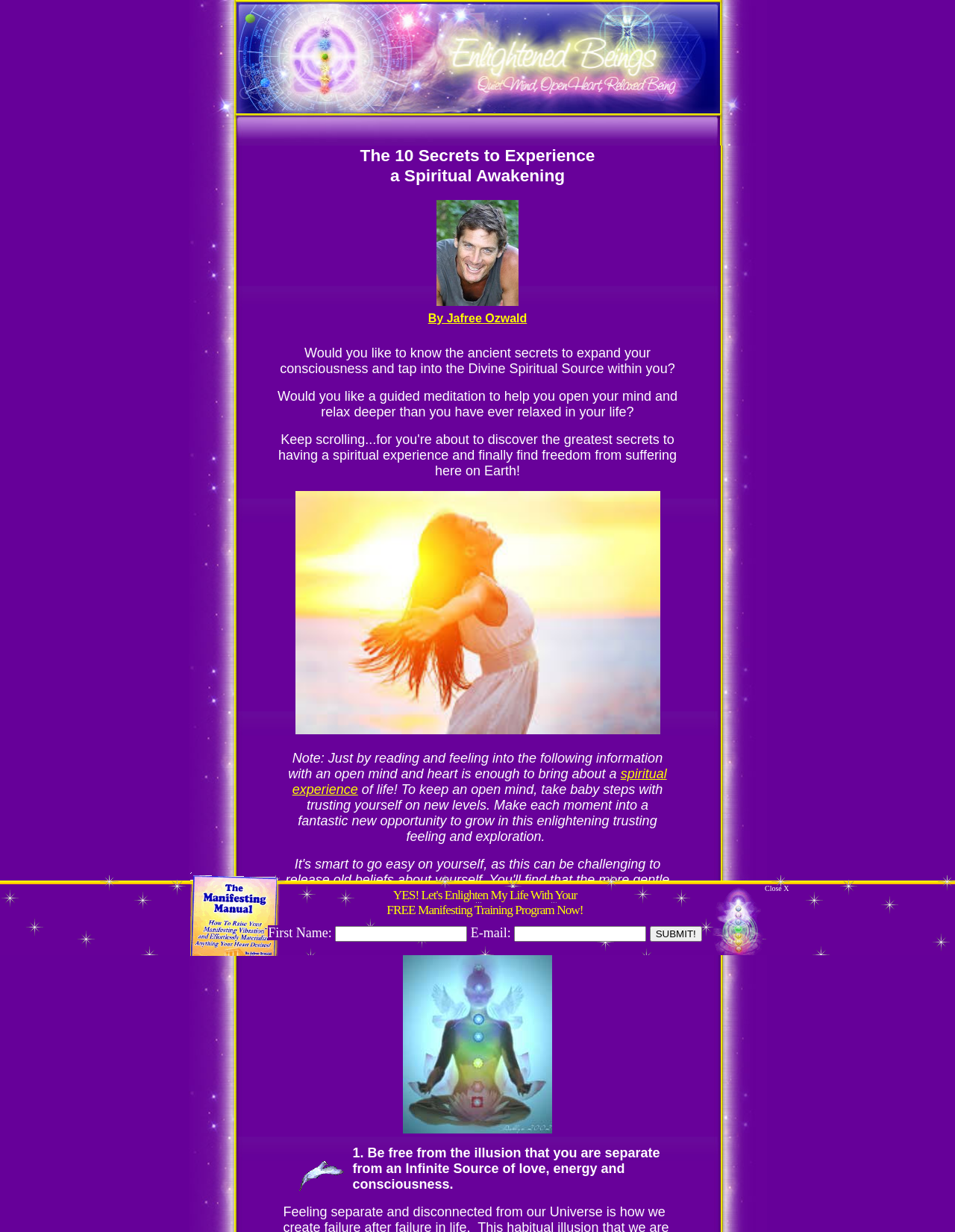Please answer the following question using a single word or phrase: 
What is the author of the article?

Jafree Ozwald